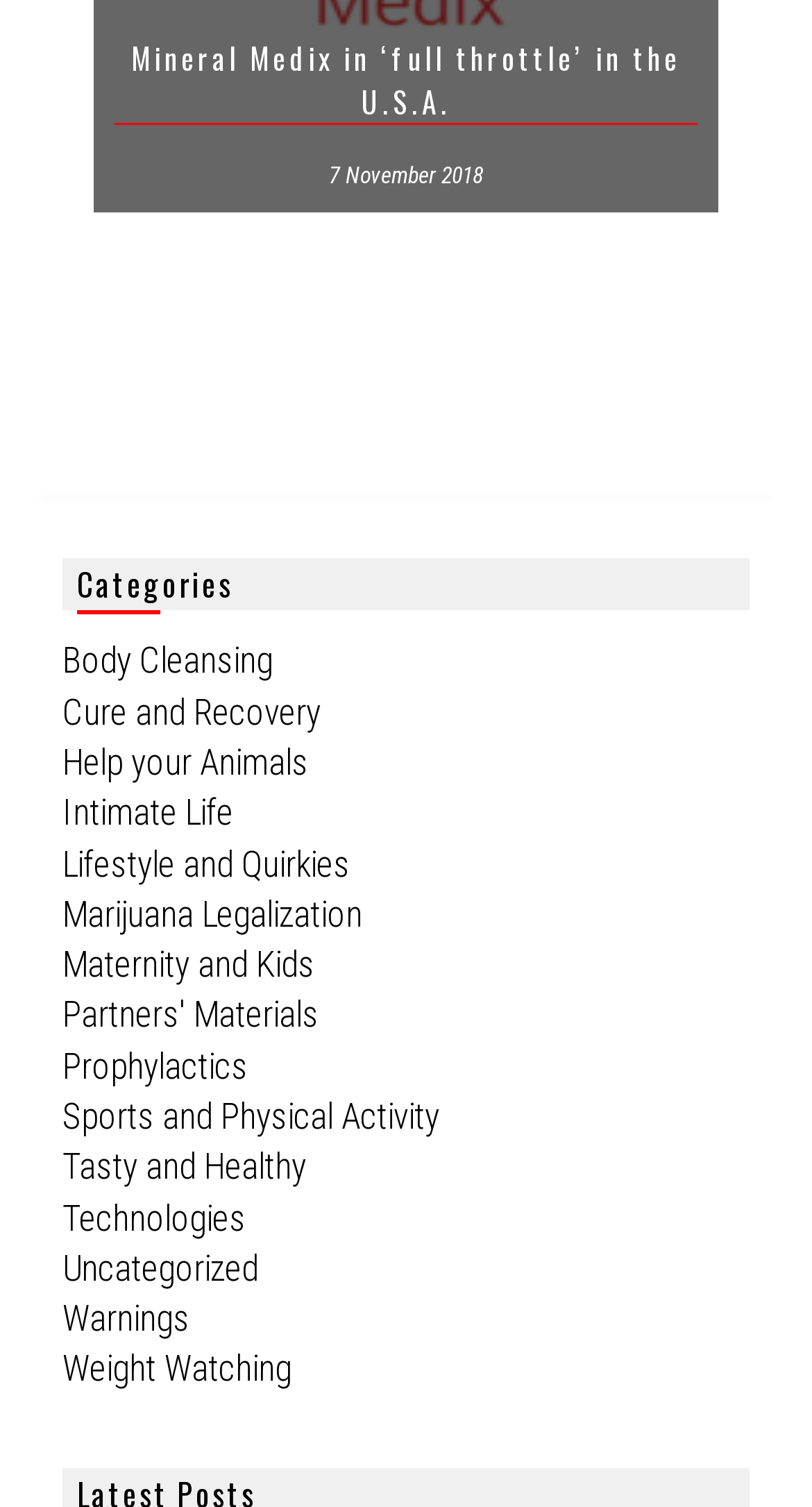What is the date of the latest article?
Provide a detailed answer to the question, using the image to inform your response.

I looked for the date mentioned on the webpage and found '7 November 2018' next to the link 'Mineral Medix in ‘full throttle’ in the U.S.A.'. This suggests that the latest article was published on this date.